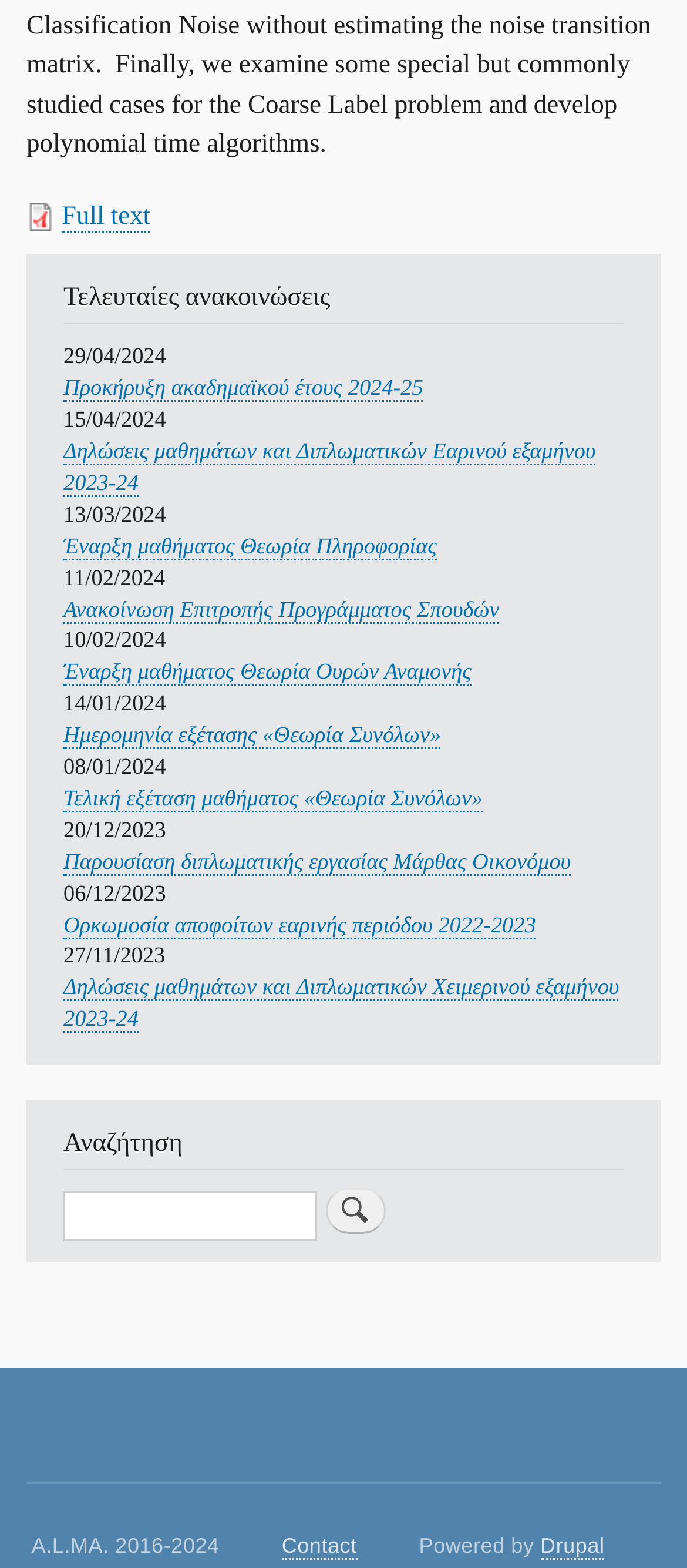Locate the bounding box coordinates of the clickable area to execute the instruction: "Search for something". Provide the coordinates as four float numbers between 0 and 1, represented as [left, top, right, bottom].

[0.092, 0.76, 0.462, 0.792]